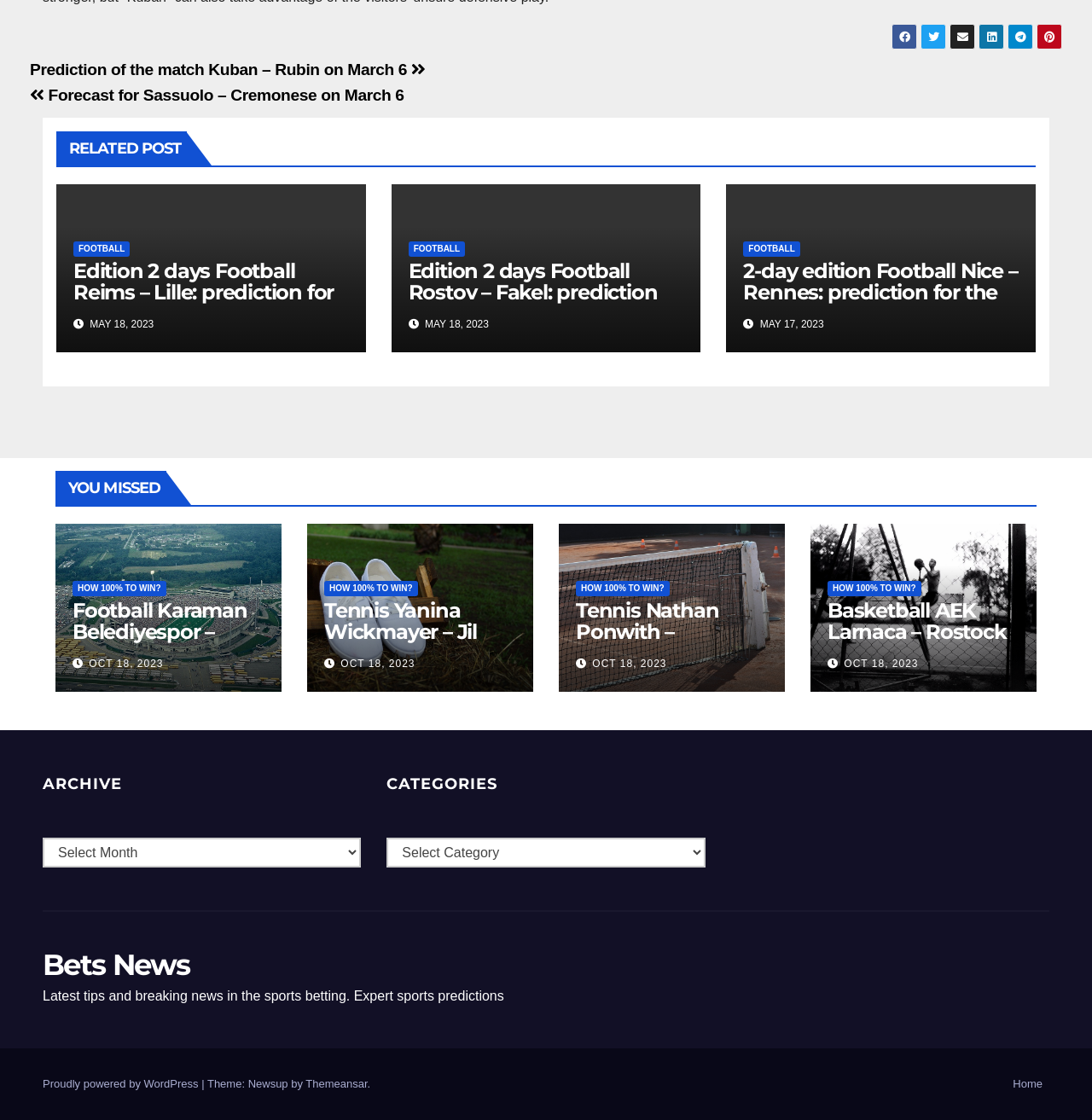Specify the bounding box coordinates of the element's region that should be clicked to achieve the following instruction: "Click on the 'Posts' navigation". The bounding box coordinates consist of four float numbers between 0 and 1, in the format [left, top, right, bottom].

[0.027, 0.044, 0.39, 0.105]